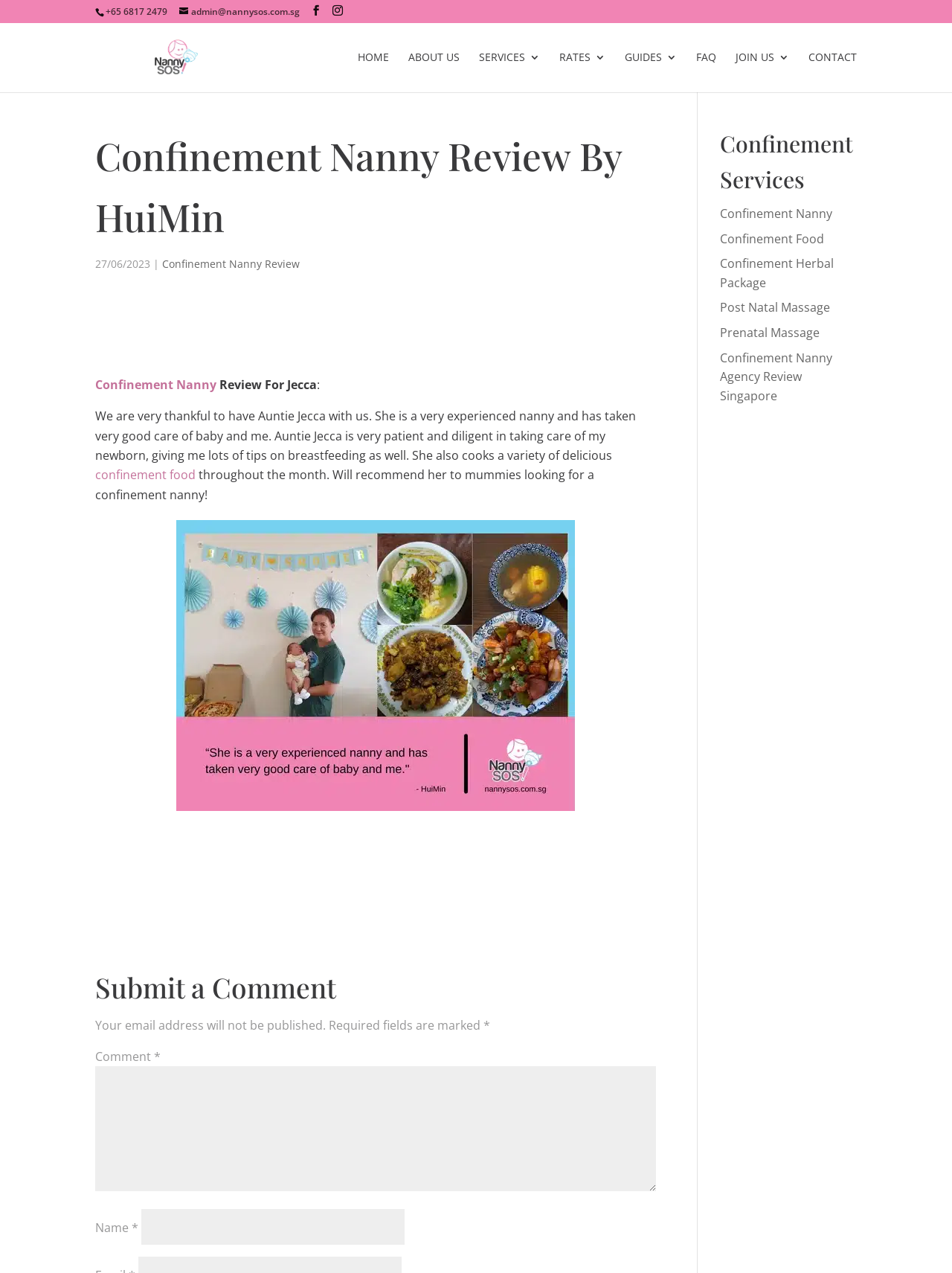Specify the bounding box coordinates of the area to click in order to execute this command: 'Click the 'Confinement Nanny' link under 'Confinement Services''. The coordinates should consist of four float numbers ranging from 0 to 1, and should be formatted as [left, top, right, bottom].

[0.756, 0.161, 0.874, 0.174]